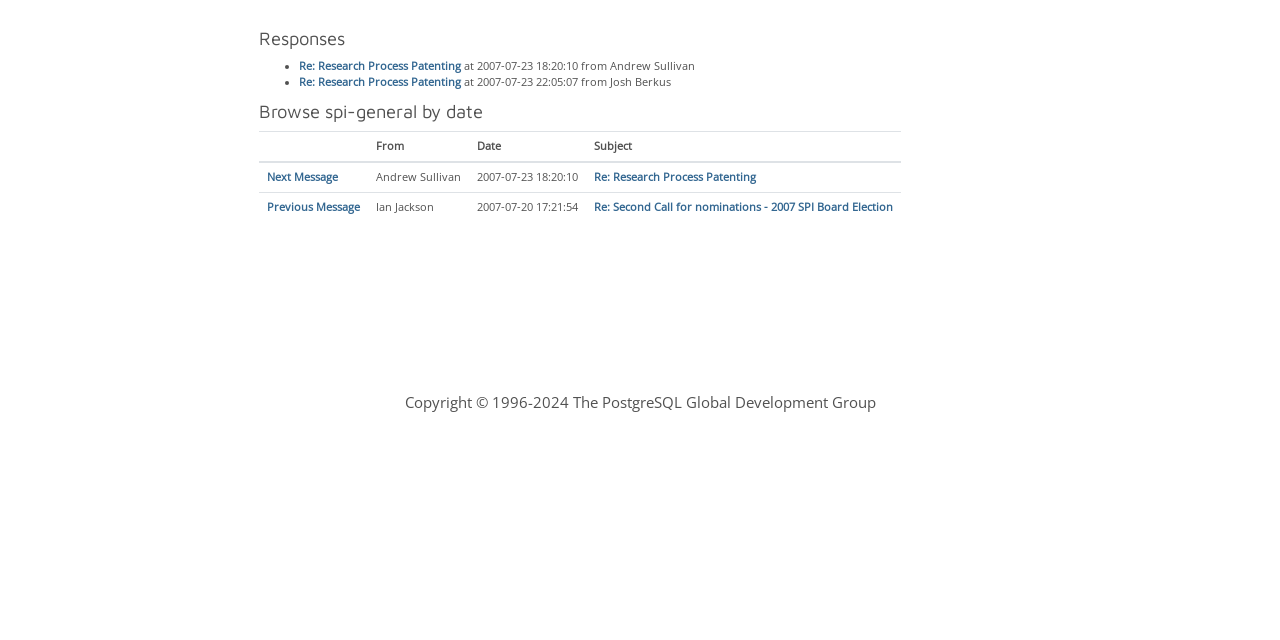Please determine the bounding box of the UI element that matches this description: parent_node: Email * aria-describedby="email-notes" name="email". The coordinates should be given as (top-left x, top-left y, bottom-right x, bottom-right y), with all values between 0 and 1.

None